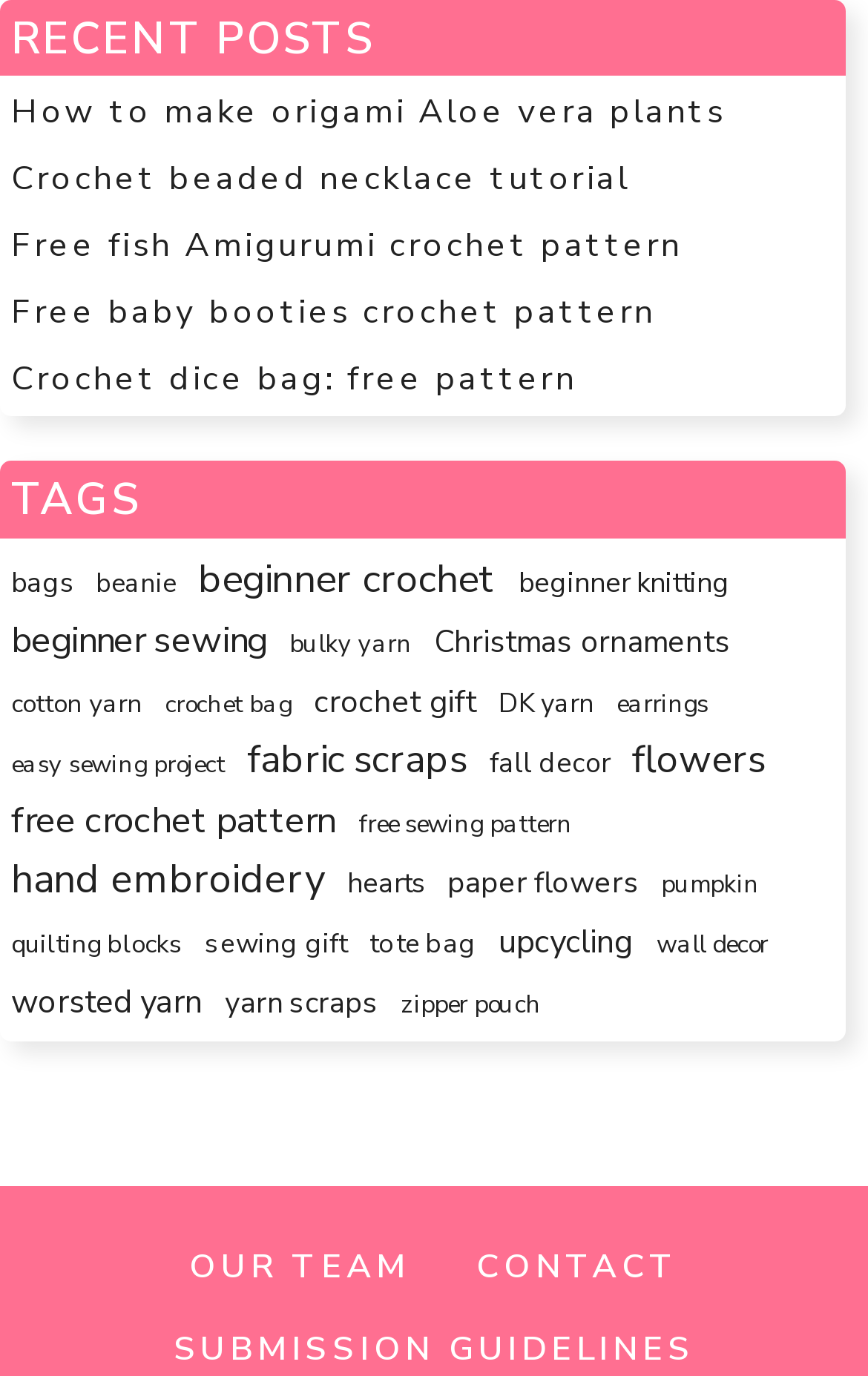What is the purpose of the 'TAGS' section?
Based on the screenshot, provide your answer in one word or phrase.

Categorize content